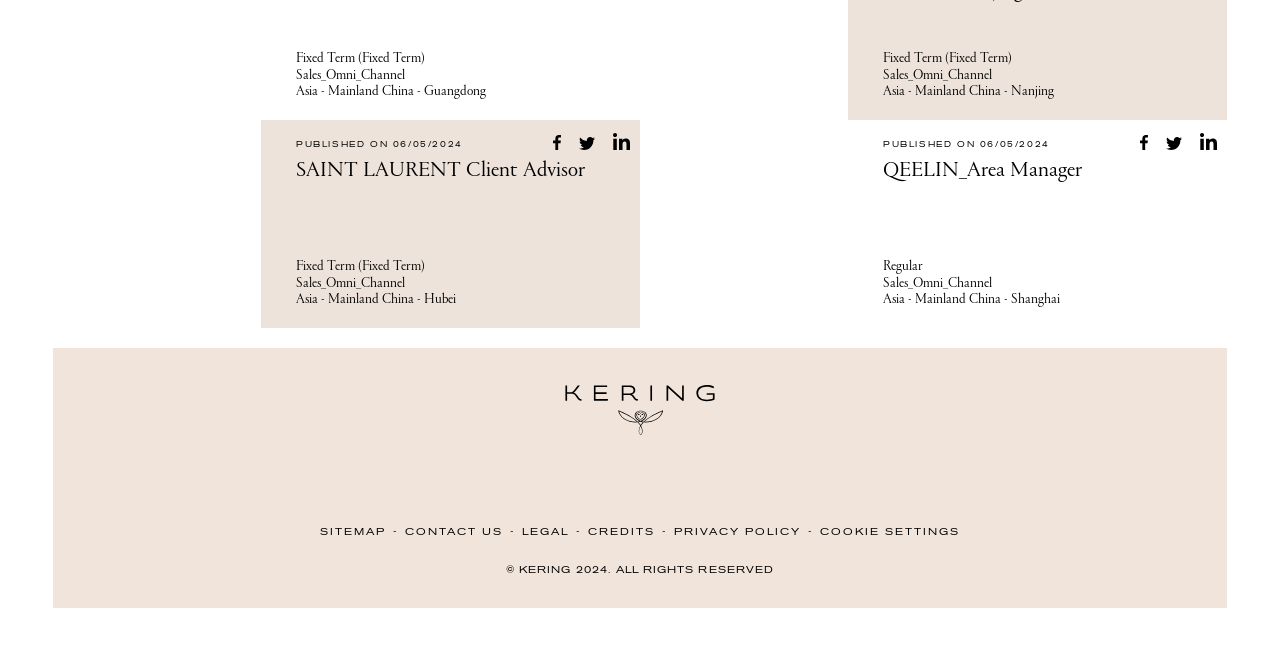What company is the job portal for? Analyze the screenshot and reply with just one word or a short phrase.

Kering